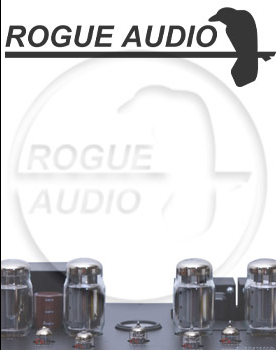Compose a detailed narrative for the image.

The image prominently features the logo of "ROGUE AUDIO," showcasing the brand name in bold, modern typography. Above the text, there is a silhouette of a crow, which adds a unique visual element to the design. In the background, various audio components, including vacuum tubes, are partially visible, suggesting a high-end audio device, indicative of the brand's focus on high-performance audiophile equipment. The contrast between the black logo and the detailed imagery below emphasizes the brand's commitment to quality in sound engineering and aesthetics. This visual arrangement effectively communicates the sophisticated nature of Rogue Audio products, appealing to audio enthusiasts and collectors alike.